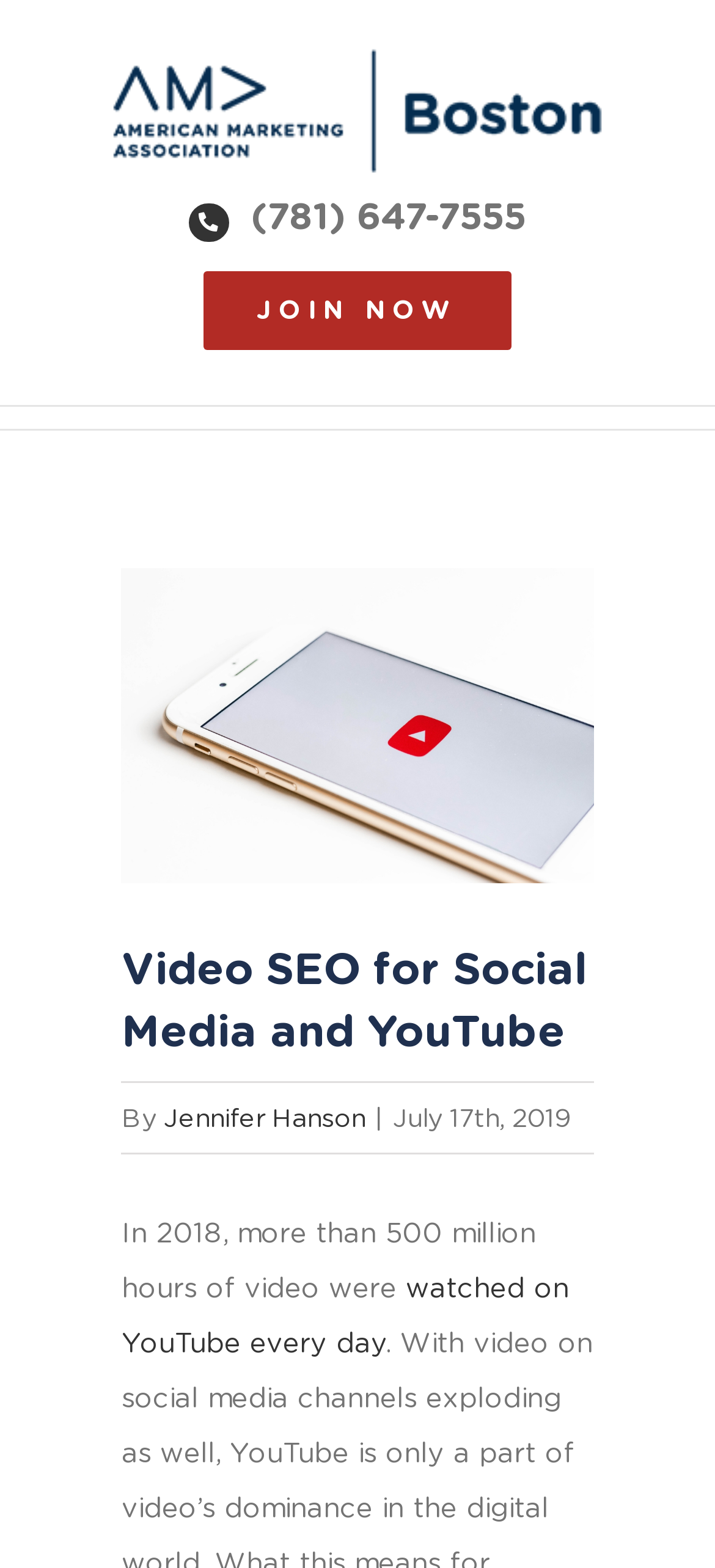Summarize the webpage with intricate details.

The webpage is about "Video SEO for Social Media and YouTube" and appears to be an article or blog post. At the top left corner, there is a logo of "AMA Boston" with a link to it. Next to the logo, there is a heading with a phone number "(781) 647-7555" and a "JOIN NOW" button.

Below the heading, there is an image with a link to "View Larger Image" and a caption "sara-kurfess-1416215-unsplash". The image takes up a significant portion of the top section of the page.

The main content of the page starts with a heading "Video SEO for Social Media and YouTube" followed by the author's name "Jennifer Hanson" and the date "July 17th, 2019". The article begins with a statistic "In 2018, more than 500 million hours of video were watched on YouTube every day", which is a link.

At the bottom right corner of the page, there is a link to "Go to Top" with an upward arrow icon.